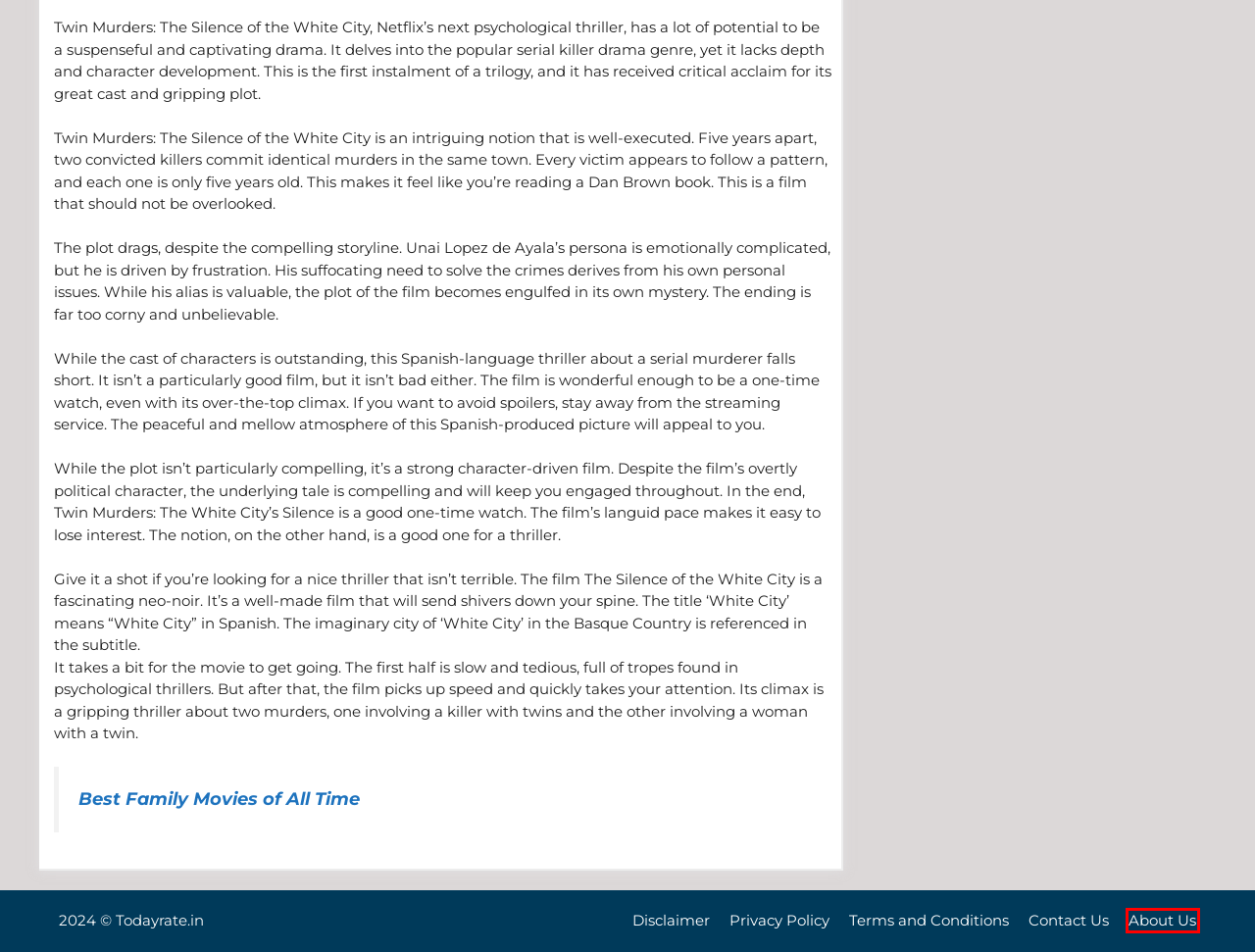Evaluate the webpage screenshot and identify the element within the red bounding box. Select the webpage description that best fits the new webpage after clicking the highlighted element. Here are the candidates:
A. About Us » TodayRate.in
B. Privacy Policy » TodayRate.in
C. Movies » TodayRate.in
D. Northeastern University Transfer Acceptance Rate 2024 [Updated] » TodayRate.in
E. Barnard Transfer Acceptance Rate 2024 : Ranking, SAT & GPA Requirement » TodayRate.in
F. Rice University Transfer Acceptance Rate 2024 : Ranking, SAT & GPA Requirement » TodayRate.in
G. University of Tokyo Acceptance Rate 2024 : Ranking, SAT & GPA Requirement » TodayRate.in
H. Best Family Movies of All Time 2023 Updated » TodayRate.in

A